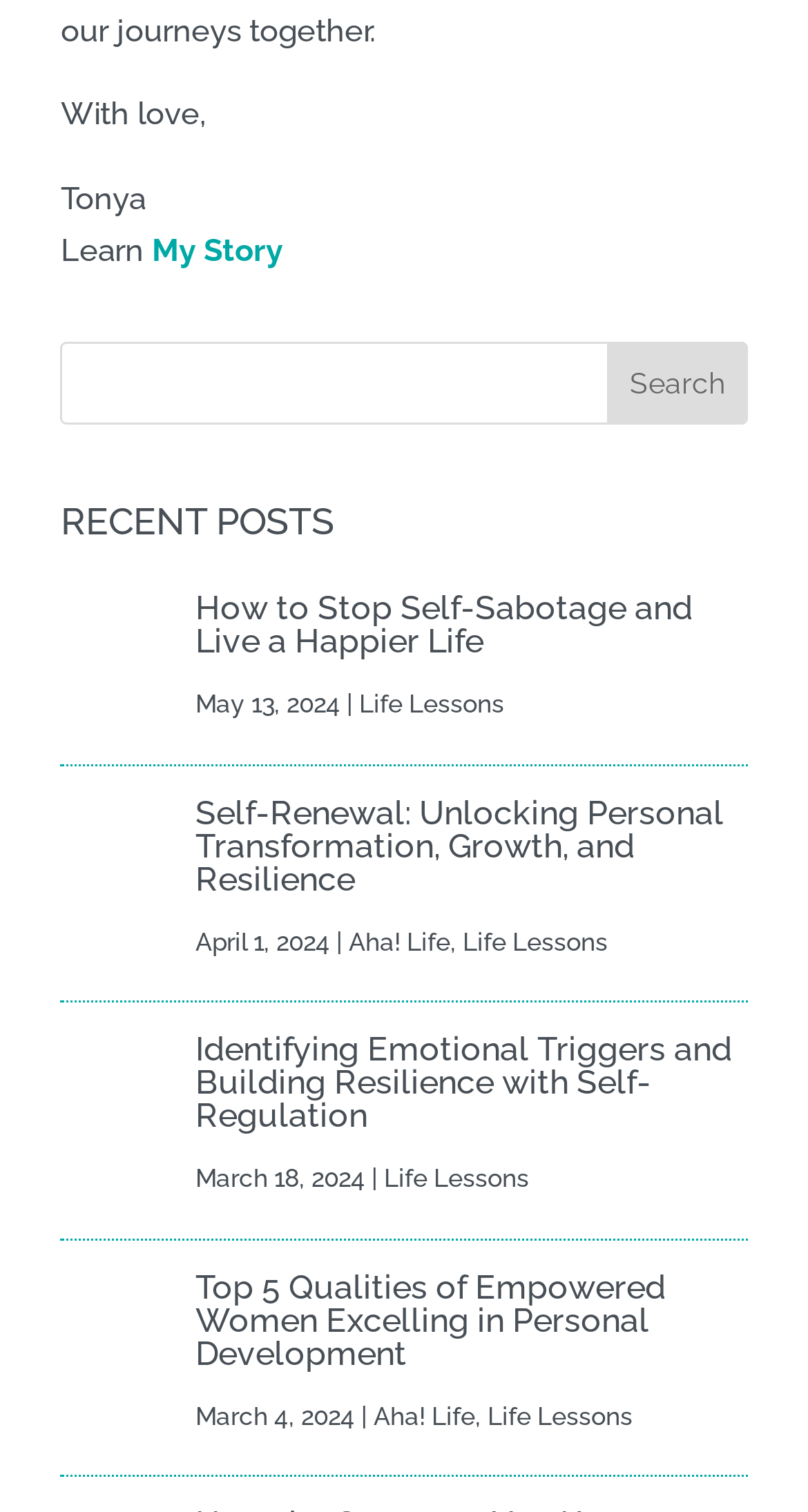What is the theme of the website?
Using the image as a reference, deliver a detailed and thorough answer to the question.

I analyzed the content of the webpage, including the headings, links, and images, and found that they are all related to personal development, self-improvement, and life lessons, which suggests that the theme of the website is personal development.